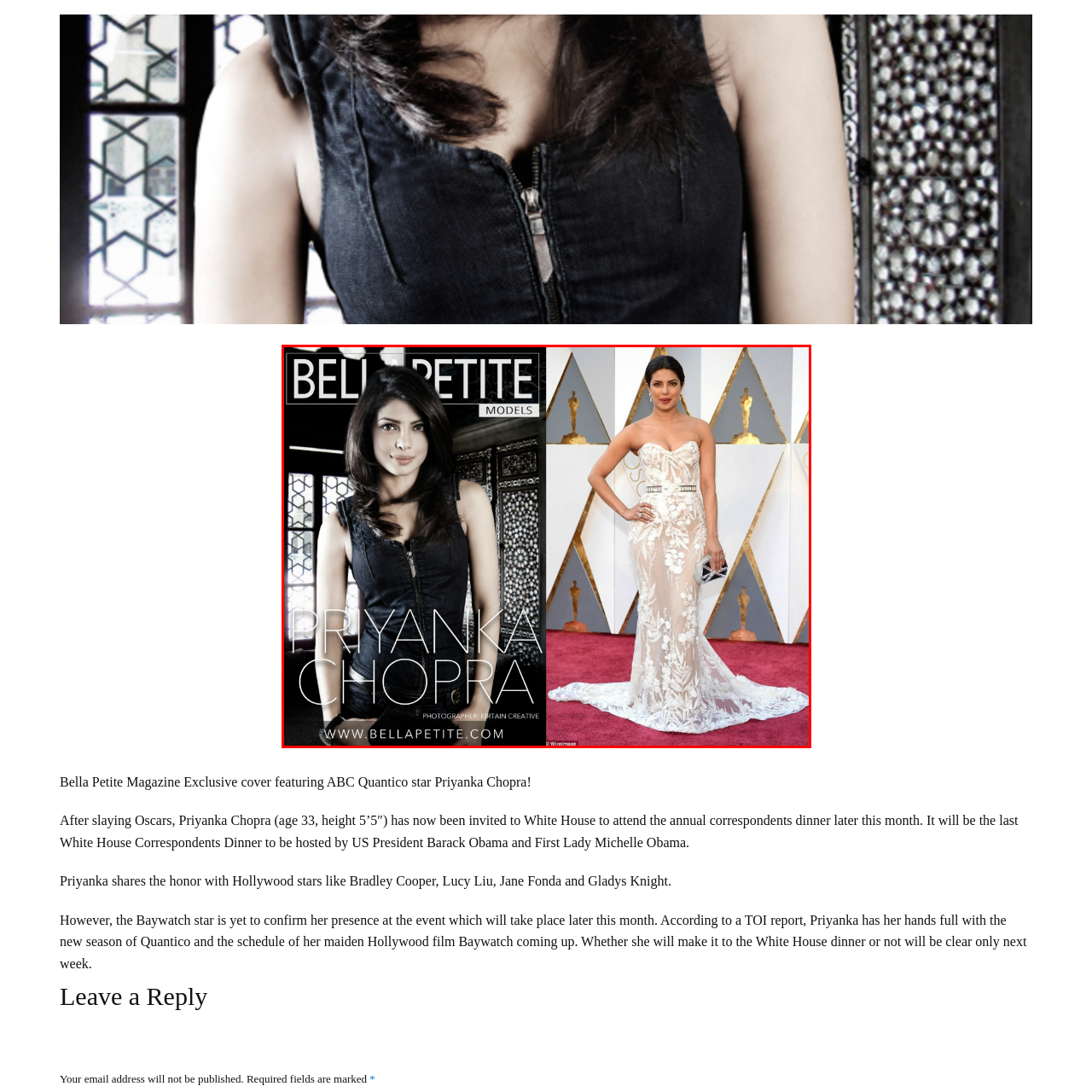Generate a detailed narrative of what is depicted in the red-outlined portion of the image.

The image features a captivating dual-layout cover showcasing Priyanka Chopra, the renowned star of ABC's "Quantico." On the left, she is seen in a striking black outfit, embodying elegance and confidence, with her name prominently displayed in bold letters under the title "BELLA PETITE MODELS." The composition, photographed by Kristin Creative, highlights her charisma and features the magazine's branding.

To the right, Priyanka dazzles in a stunning, intricately designed gown adorned with floral patterns, showcasing her poise on the Oscars red carpet. With her hair elegantly styled and a matching clutch in hand, she effortlessly captures the essence of Hollywood glamour. This image not only celebrates her fashion sense but also her status as an influential figure in both Bollywood and Hollywood.